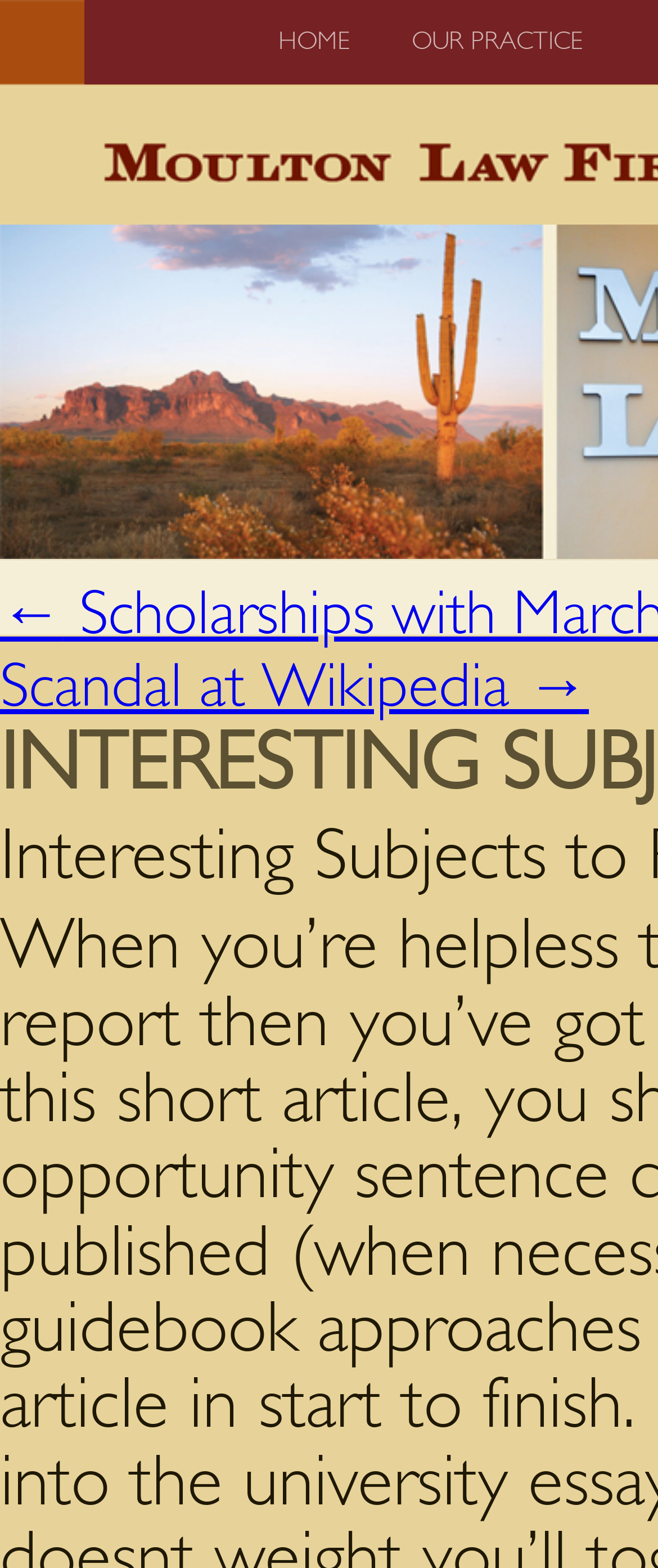Based on the element description, predict the bounding box coordinates (top-left x, top-left y, bottom-right x, bottom-right y) for the UI element in the screenshot: Scandal at Wikipedia →

[0.0, 0.418, 0.895, 0.458]